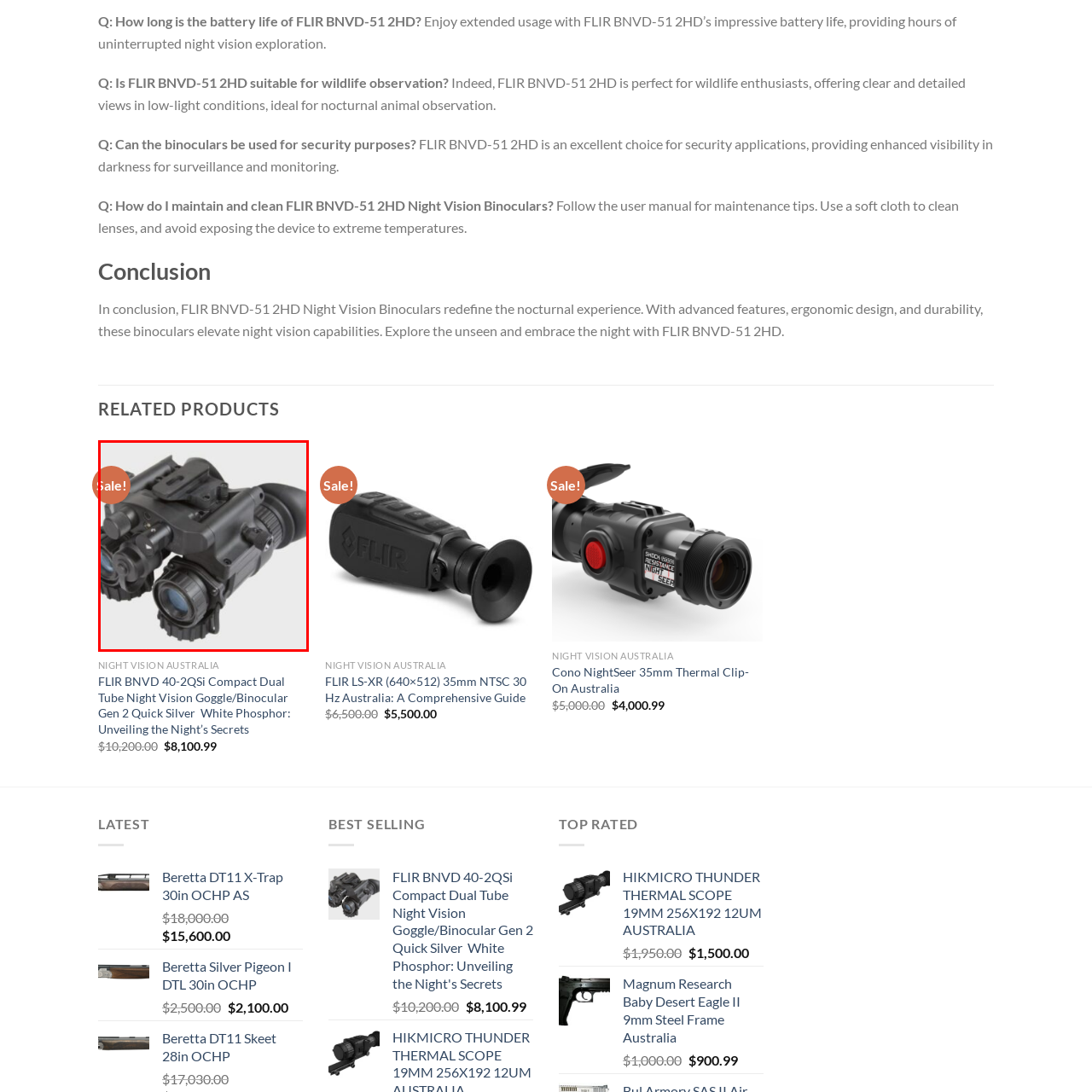Offer a detailed account of the image that is framed by the red bounding box.

The image showcases the FLIR BNVD 40-2QSi Compact Dual Tube Night Vision Goggle/Binocular, specifically designed for enhanced visibility in low-light conditions. This advanced optical device features dual tubes for superior depth perception and a high-quality lens system that optimizes night vision performance. Accompanying the image is a prominent "Sale!" label, indicating a special promotional price for this high-end equipment, originally priced at $10,200.00 but currently available for $8,100.99. This product is ideal for both wildlife observation and security applications, making it a valuable tool for enthusiasts and professionals alike.